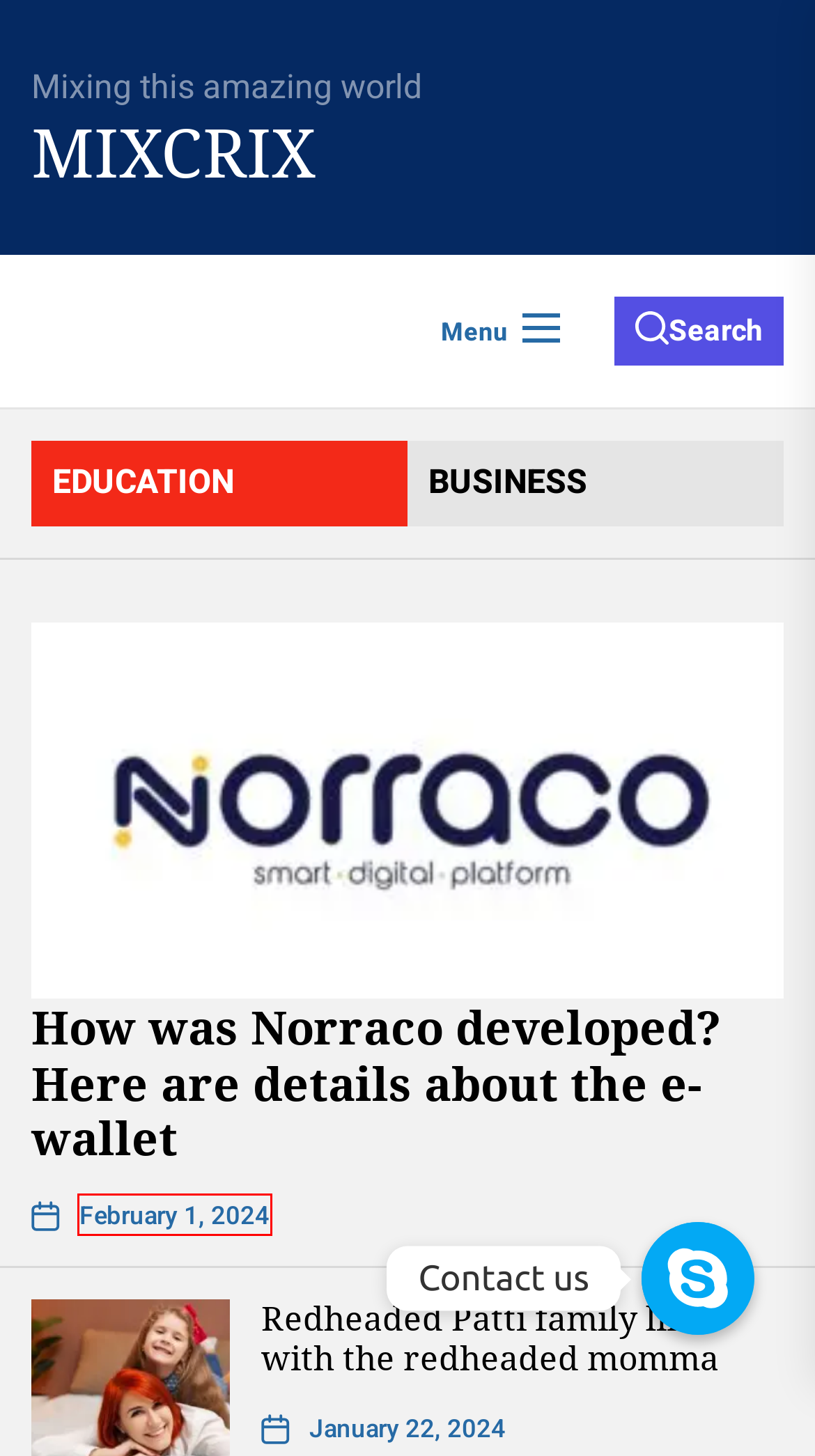Examine the screenshot of the webpage, which includes a red bounding box around an element. Choose the best matching webpage description for the page that will be displayed after clicking the element inside the red bounding box. Here are the candidates:
A. February 1, 2024 - MixCrix
B. What exactly is a quality education? - MixCrix
C. October 5, 2023 - MixCrix
D. Stories Behind 1942 Genesee Hotel Archives - MixCrix
E. MixCrix - Mixing this amazing world
F. 1942 Genesee Hotel Archives - MixCrix
G. Study tips for nursing students - MixCrix
H. Redheaded Patti Family Life With the Redheaded Momma

A